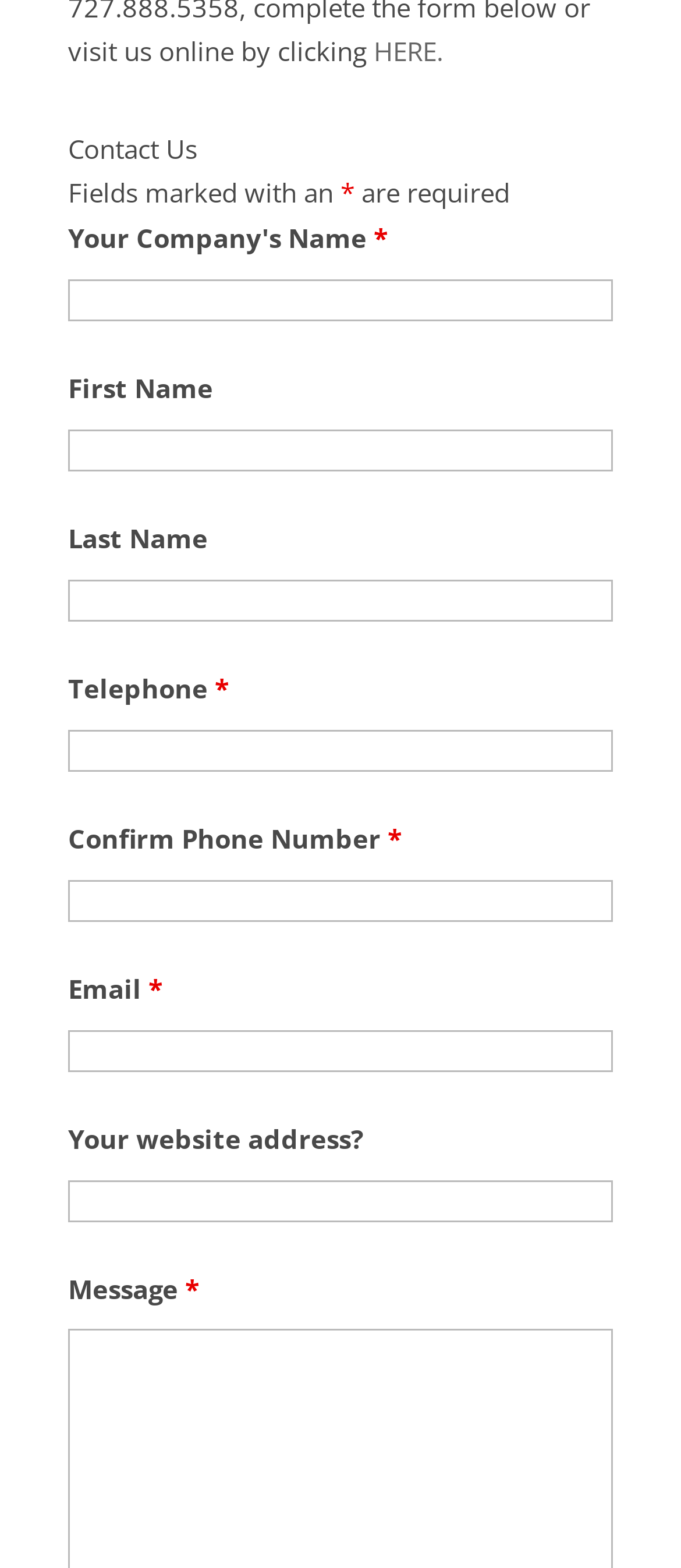Identify the bounding box coordinates of the clickable region necessary to fulfill the following instruction: "Click HERE". The bounding box coordinates should be four float numbers between 0 and 1, i.e., [left, top, right, bottom].

[0.549, 0.021, 0.651, 0.043]